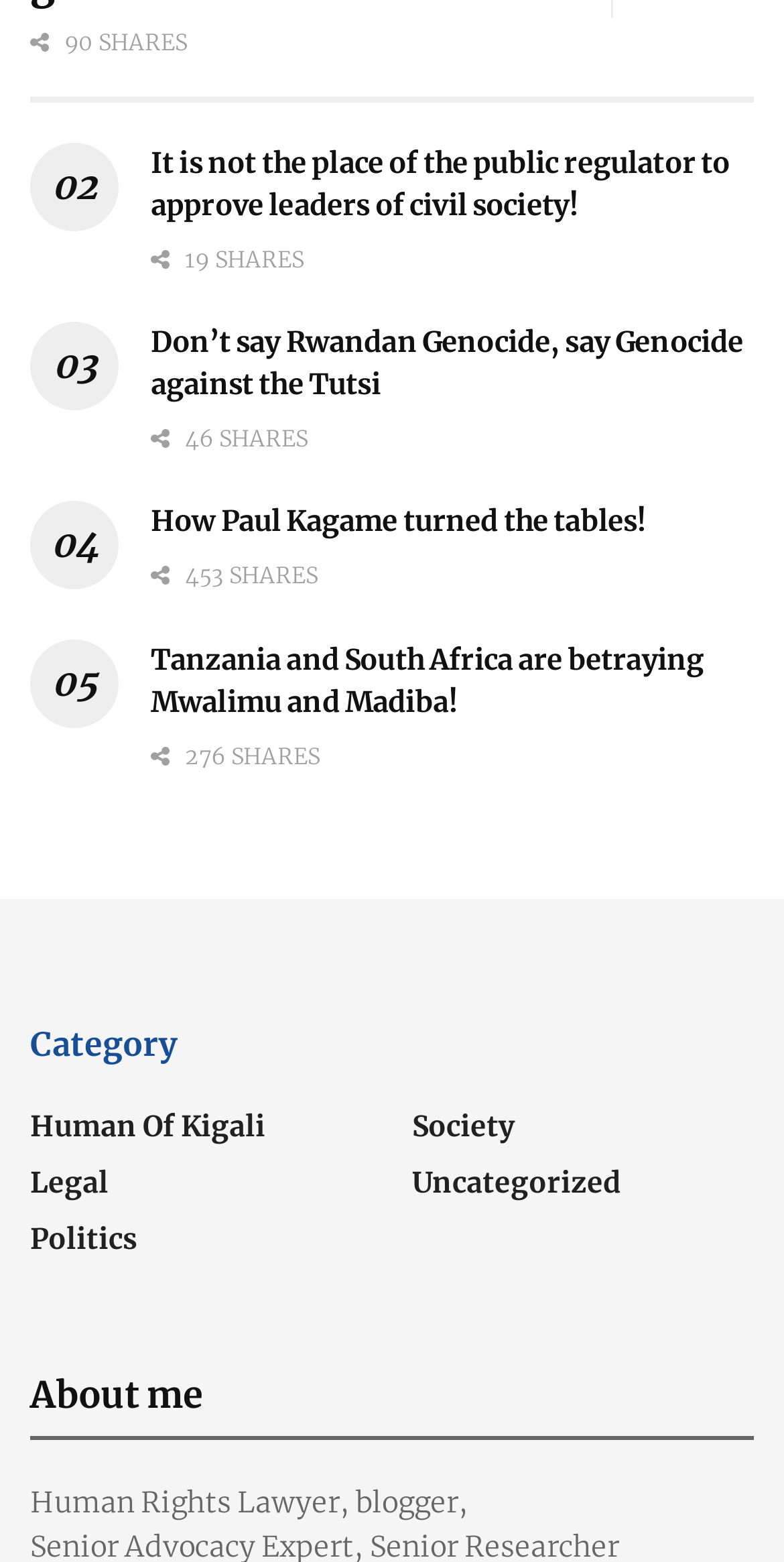Can you find the bounding box coordinates for the element that needs to be clicked to execute this instruction: "Share the article"? The coordinates should be given as four float numbers between 0 and 1, i.e., [left, top, right, bottom].

[0.038, 0.047, 0.187, 0.094]